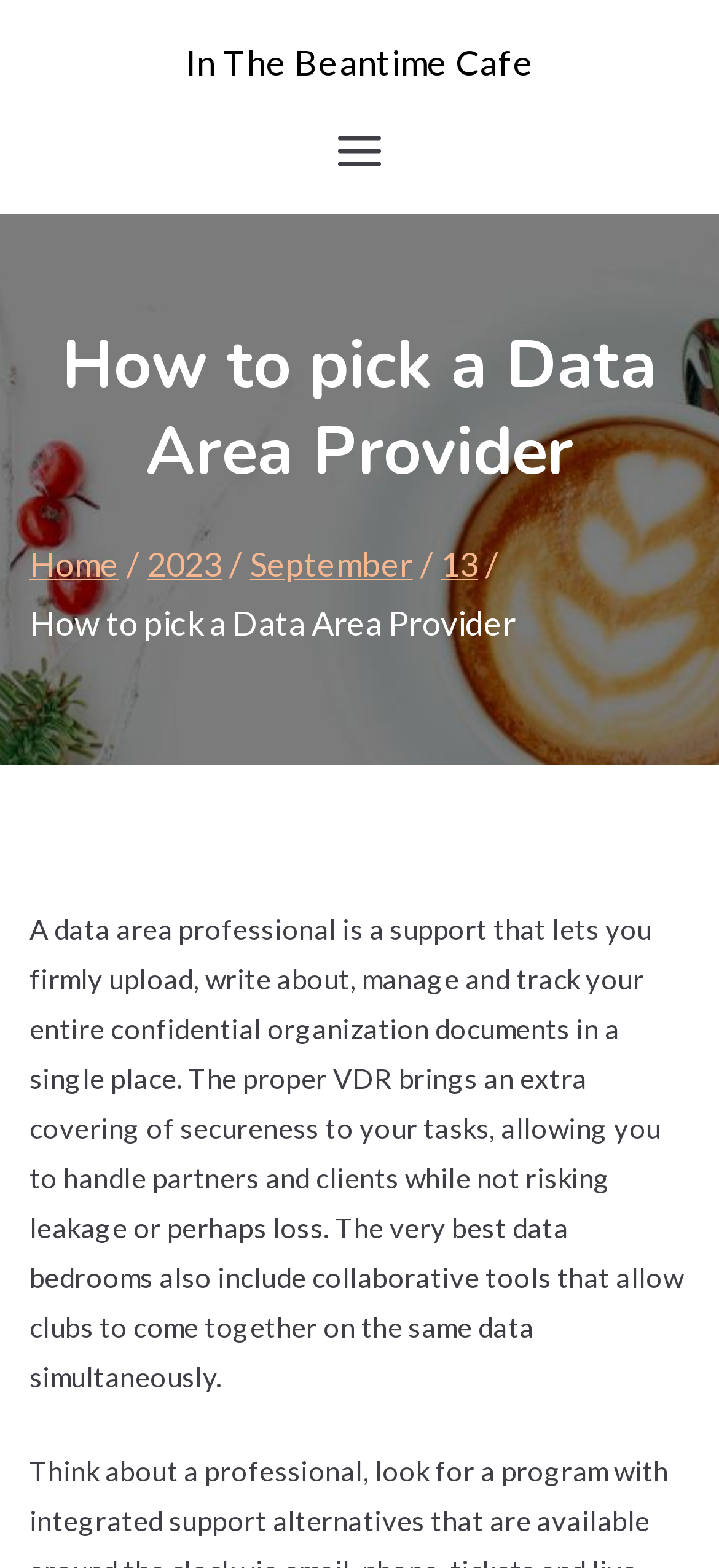What is the name of the cafe?
Based on the screenshot, provide a one-word or short-phrase response.

In The Beantime Cafe